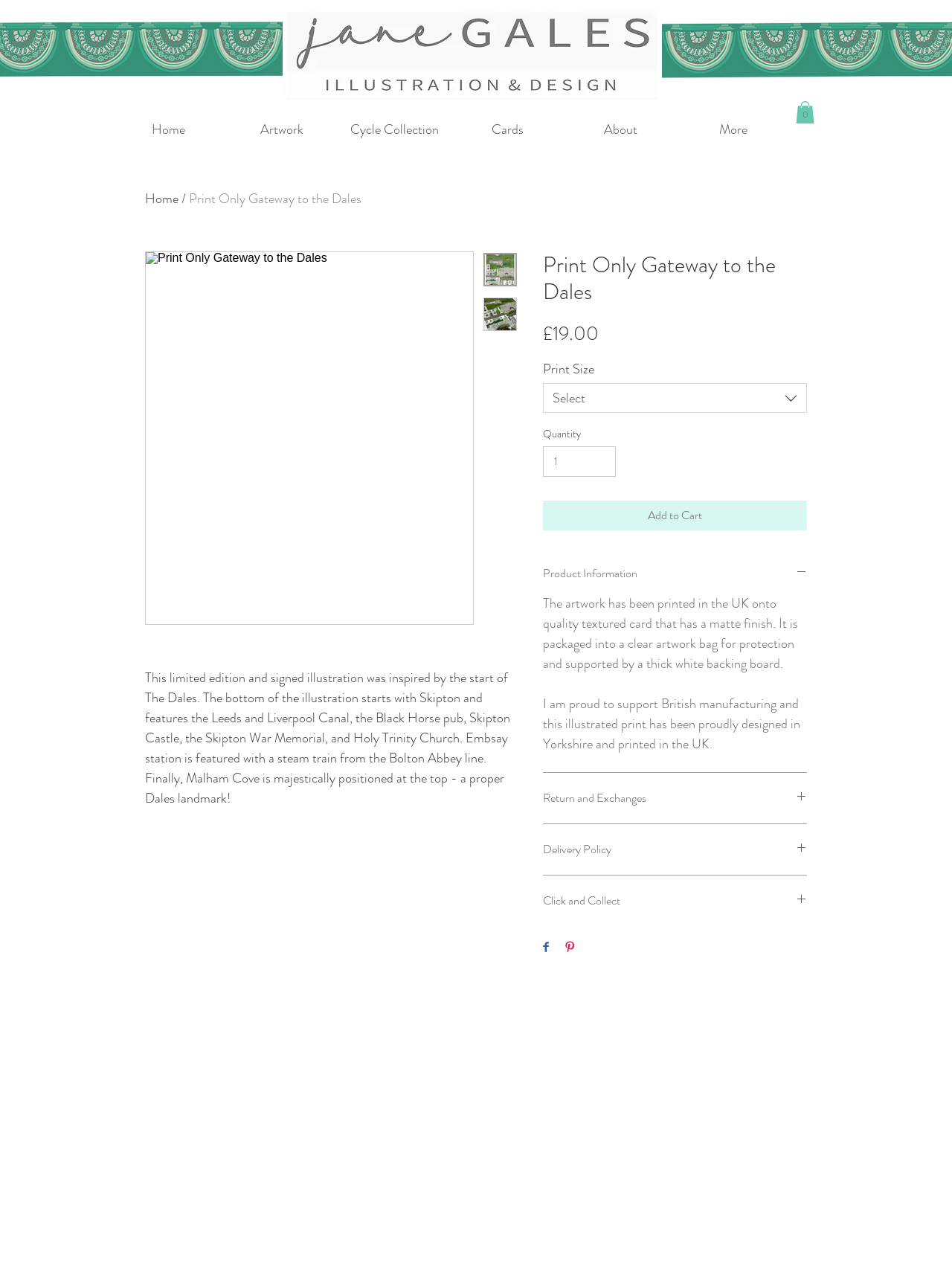Using the information in the image, could you please answer the following question in detail:
What is featured at the top of the illustration?

I found the answer by reading the illustration description, which mentions that 'Malham Cove is majestically positioned at the top - a proper Dales landmark!'.